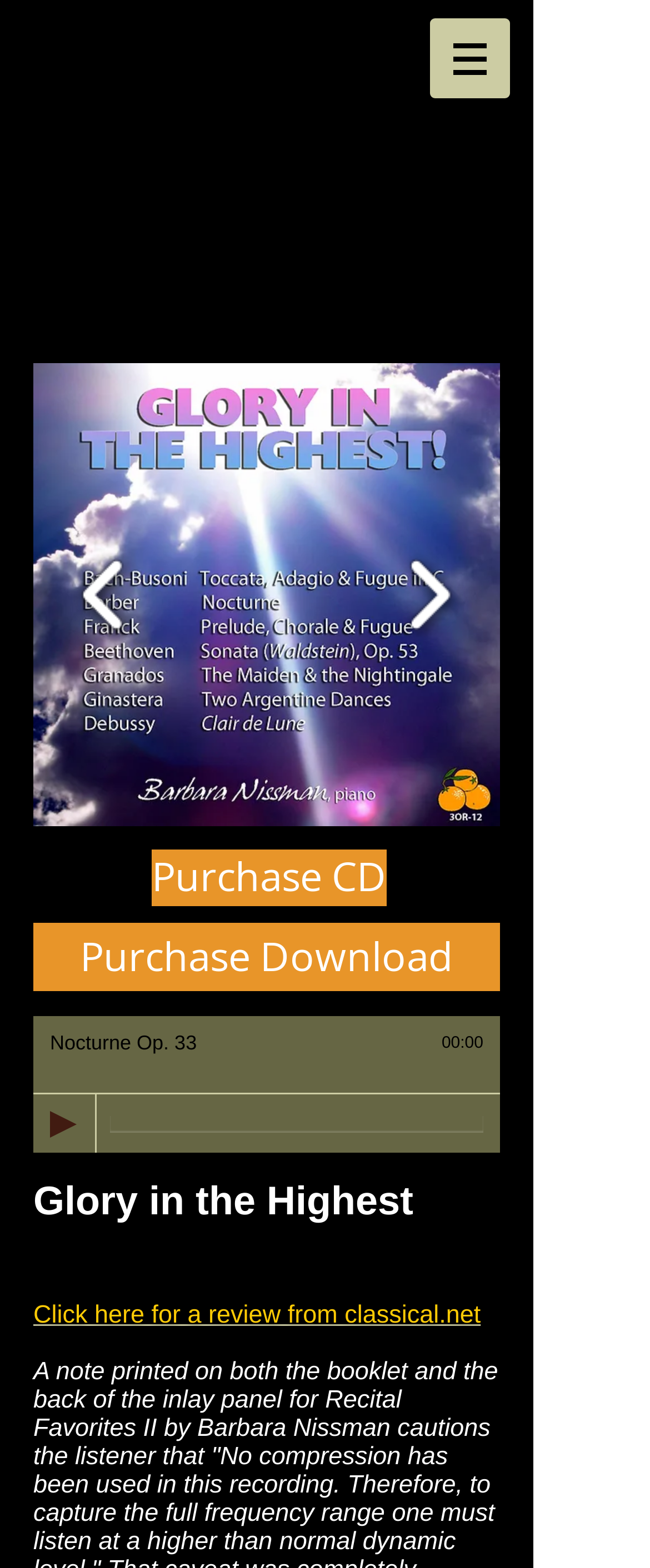What is the function of the button with the text 'play'?
Using the image, give a concise answer in the form of a single word or short phrase.

Play the audio